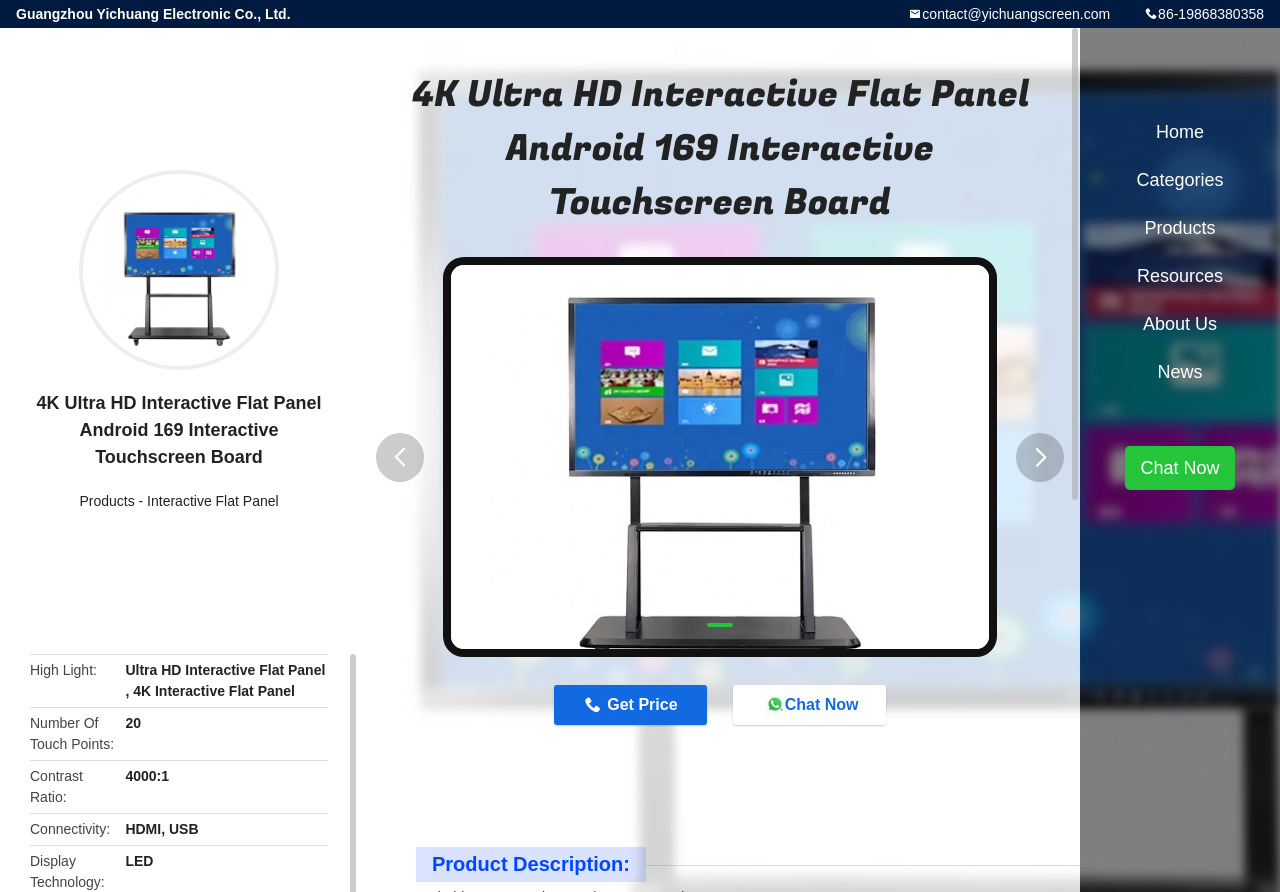Show me the bounding box coordinates of the clickable region to achieve the task as per the instruction: "Chat with the supplier".

[0.572, 0.768, 0.692, 0.813]